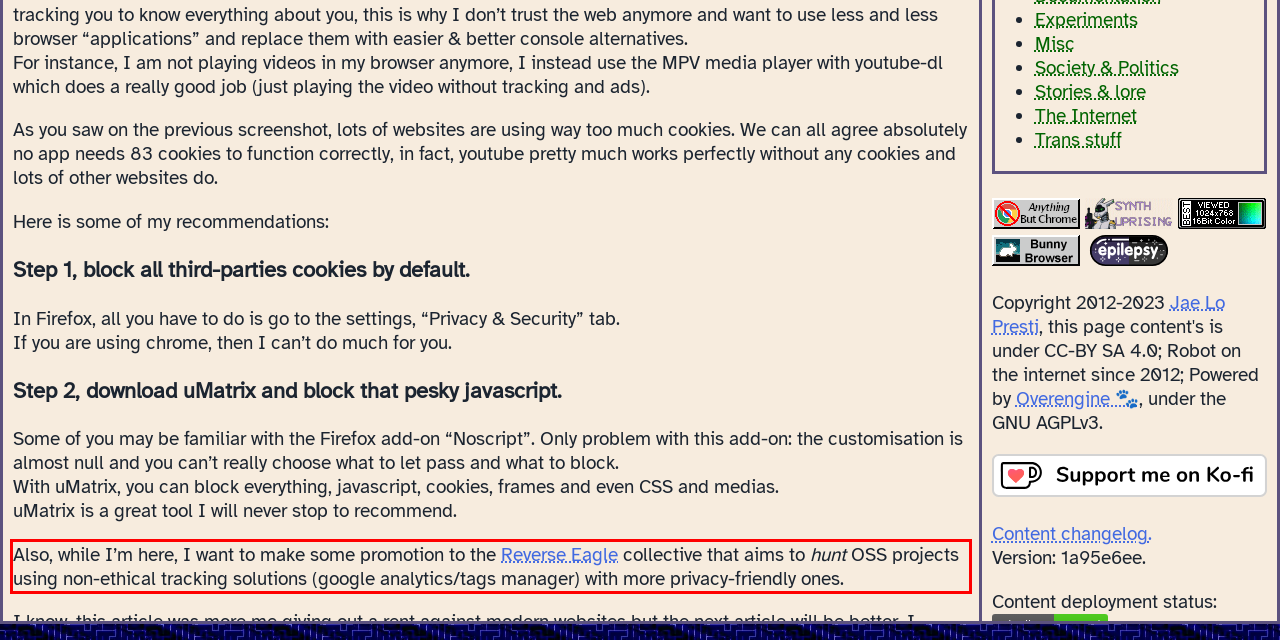Identify the text within the red bounding box on the webpage screenshot and generate the extracted text content.

Also, while I’m here, I want to make some promotion to the Reverse Eagle collective that aims to hunt OSS projects using non-ethical tracking solutions (google analytics/tags manager) with more privacy-friendly ones.